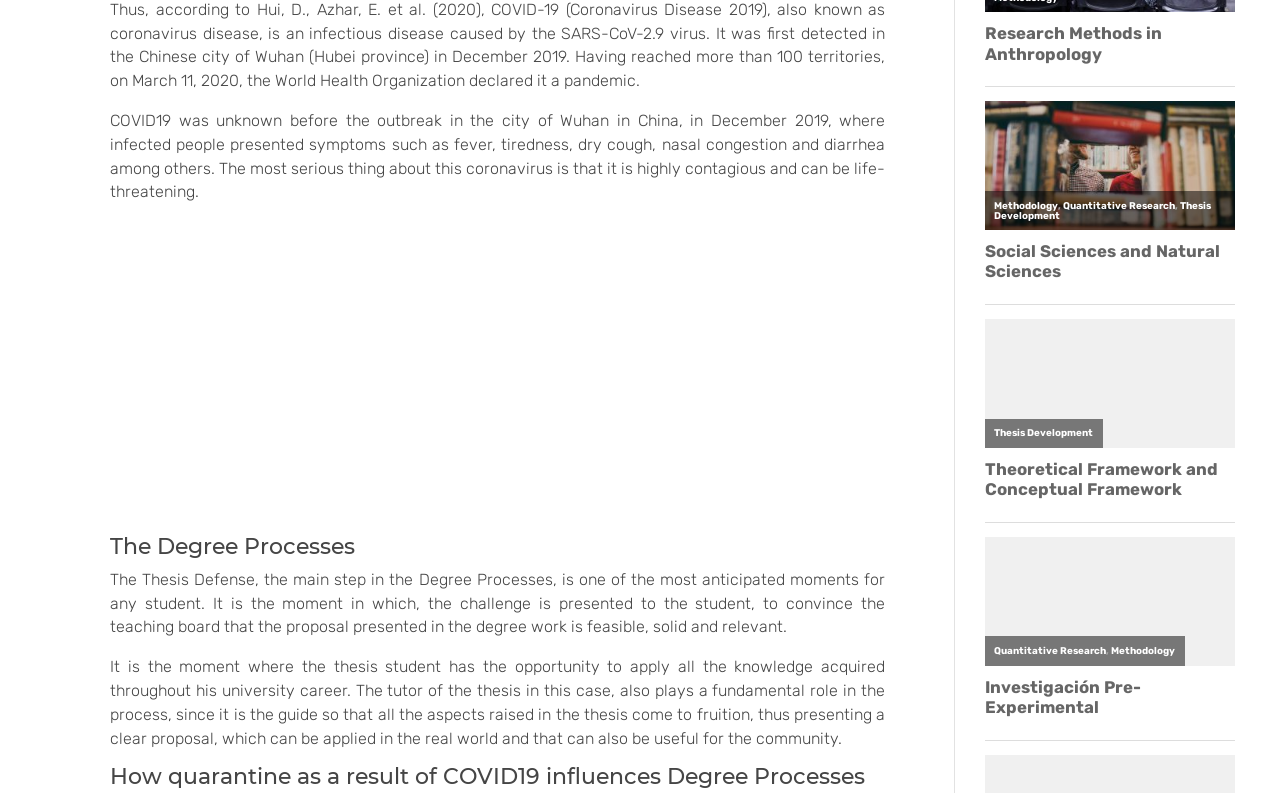Locate the bounding box coordinates of the area that needs to be clicked to fulfill the following instruction: "Click on Investigación Pre-Experimental". The coordinates should be in the format of four float numbers between 0 and 1, namely [left, top, right, bottom].

[0.769, 0.854, 0.964, 0.904]